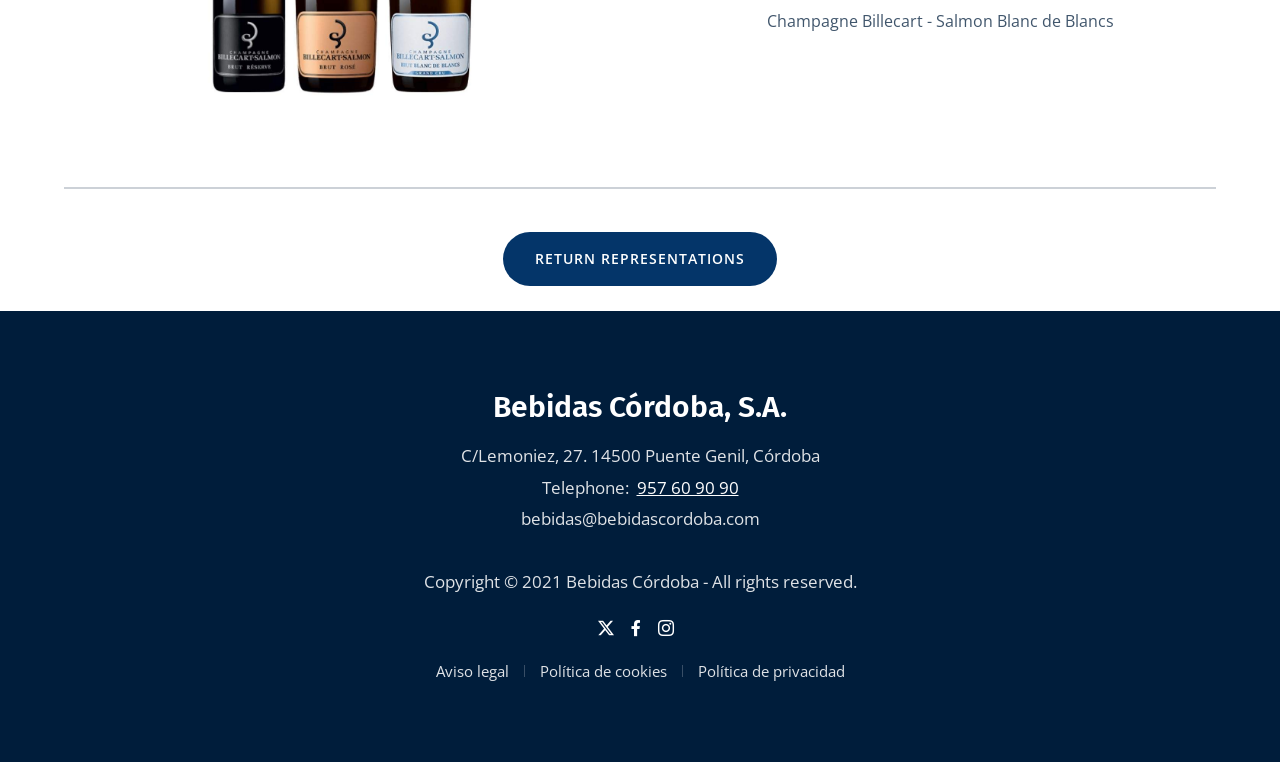Find the bounding box coordinates of the area that needs to be clicked in order to achieve the following instruction: "Click RETURN REPRESENTATIONS button". The coordinates should be specified as four float numbers between 0 and 1, i.e., [left, top, right, bottom].

[0.393, 0.305, 0.607, 0.376]